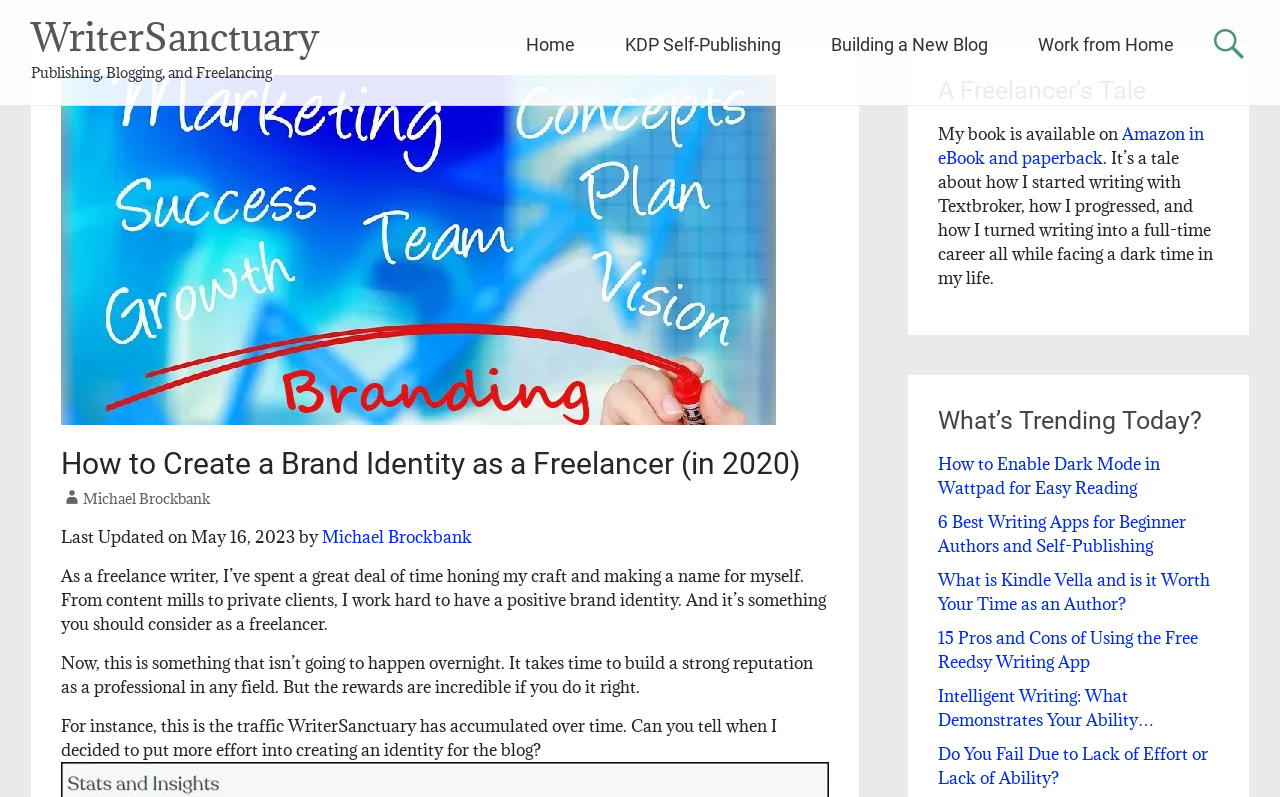Locate the bounding box of the UI element described by: "Blogi AI Autoblogger Advanced Review" in the given webpage screenshot.

None